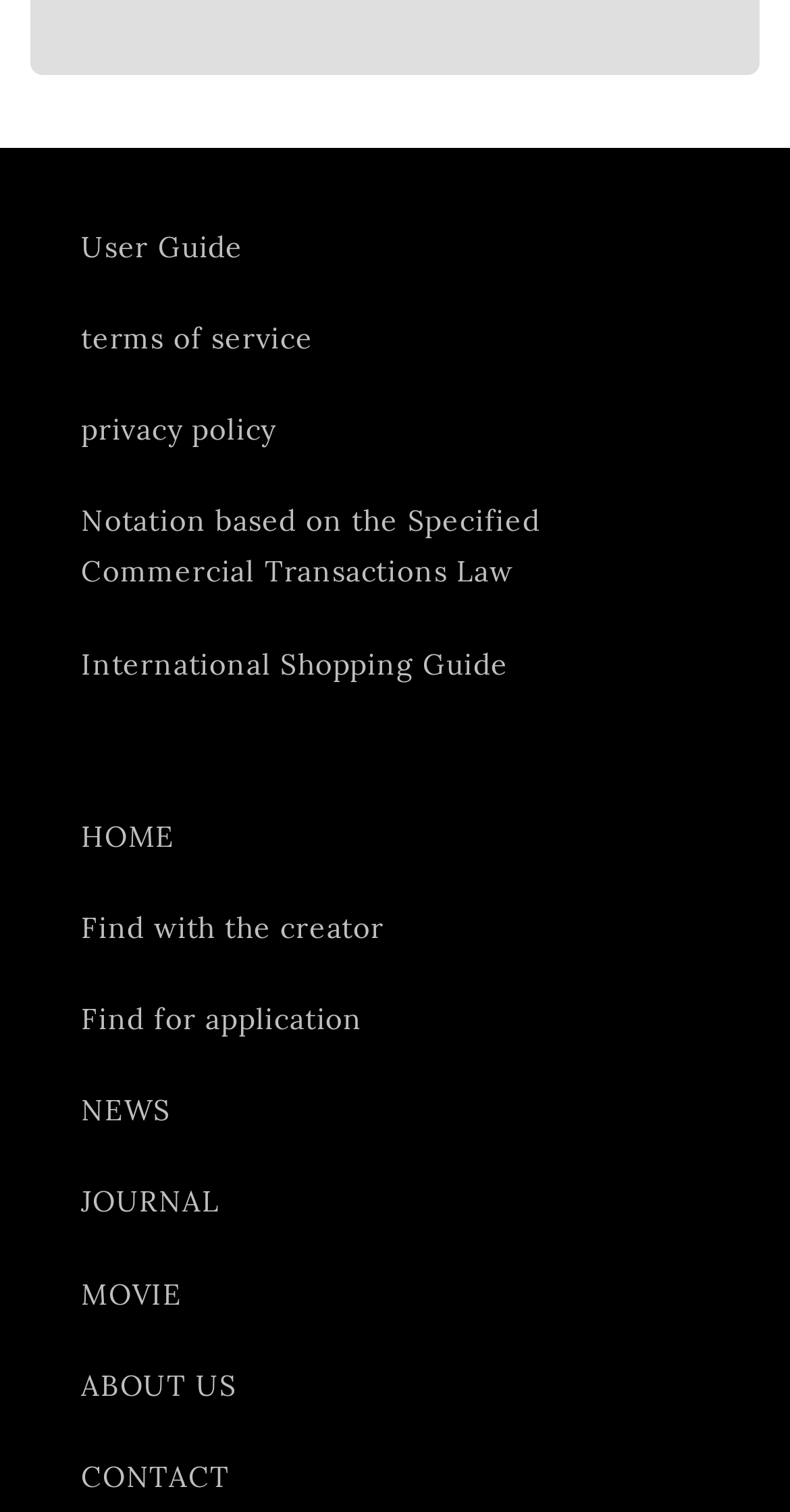Determine the bounding box coordinates of the element's region needed to click to follow the instruction: "Go to home page". Provide these coordinates as four float numbers between 0 and 1, formatted as [left, top, right, bottom].

[0.103, 0.524, 0.897, 0.584]